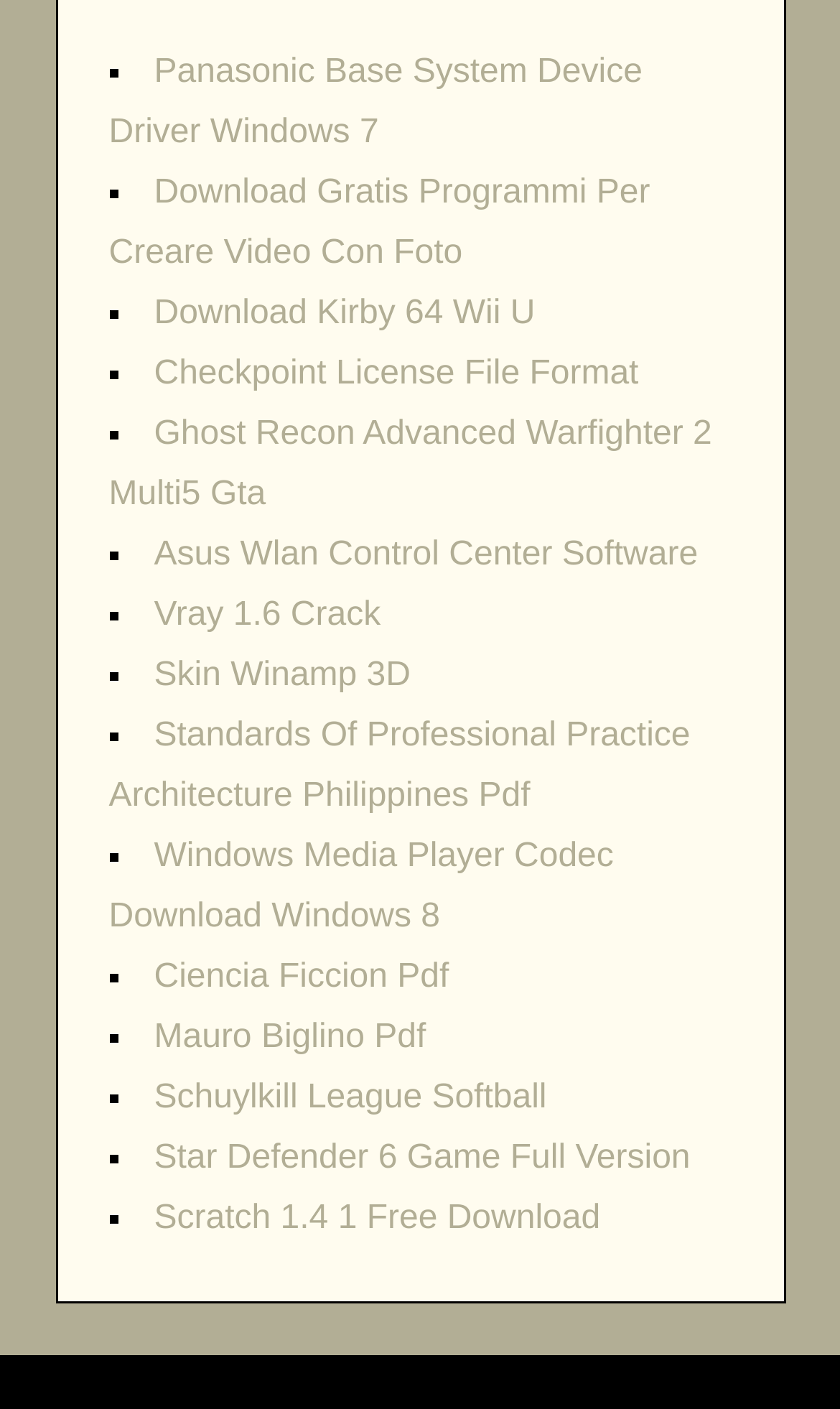What is the first link on the webpage?
Answer the question based on the image using a single word or a brief phrase.

Panasonic Base System Device Driver Windows 7